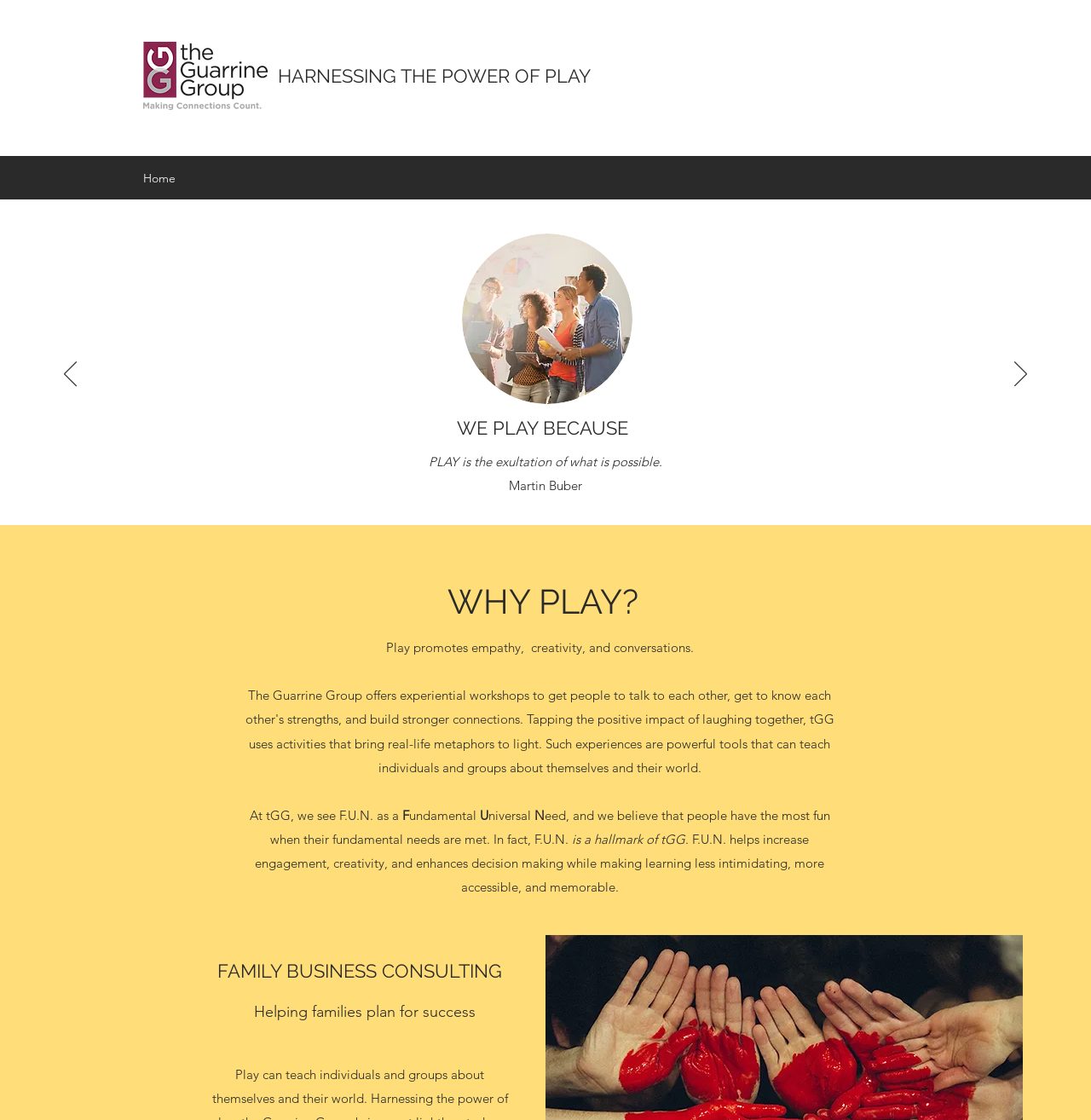Find the bounding box coordinates for the HTML element specified by: "parent_node: WE PLAY BECAUSE aria-label="Next"".

[0.93, 0.323, 0.941, 0.348]